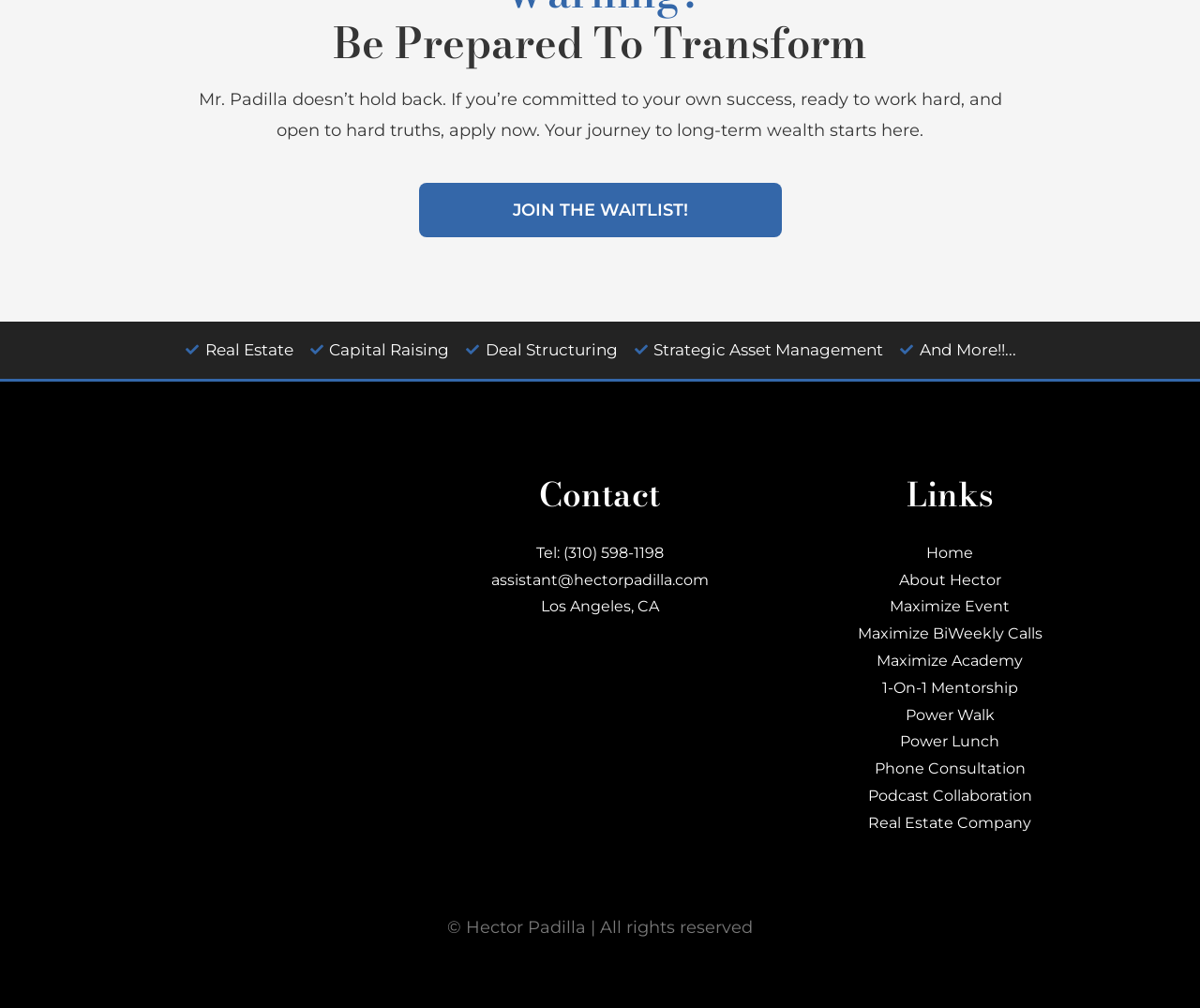Kindly provide the bounding box coordinates of the section you need to click on to fulfill the given instruction: "Visit the 'About Hector' page".

[0.654, 0.562, 0.93, 0.589]